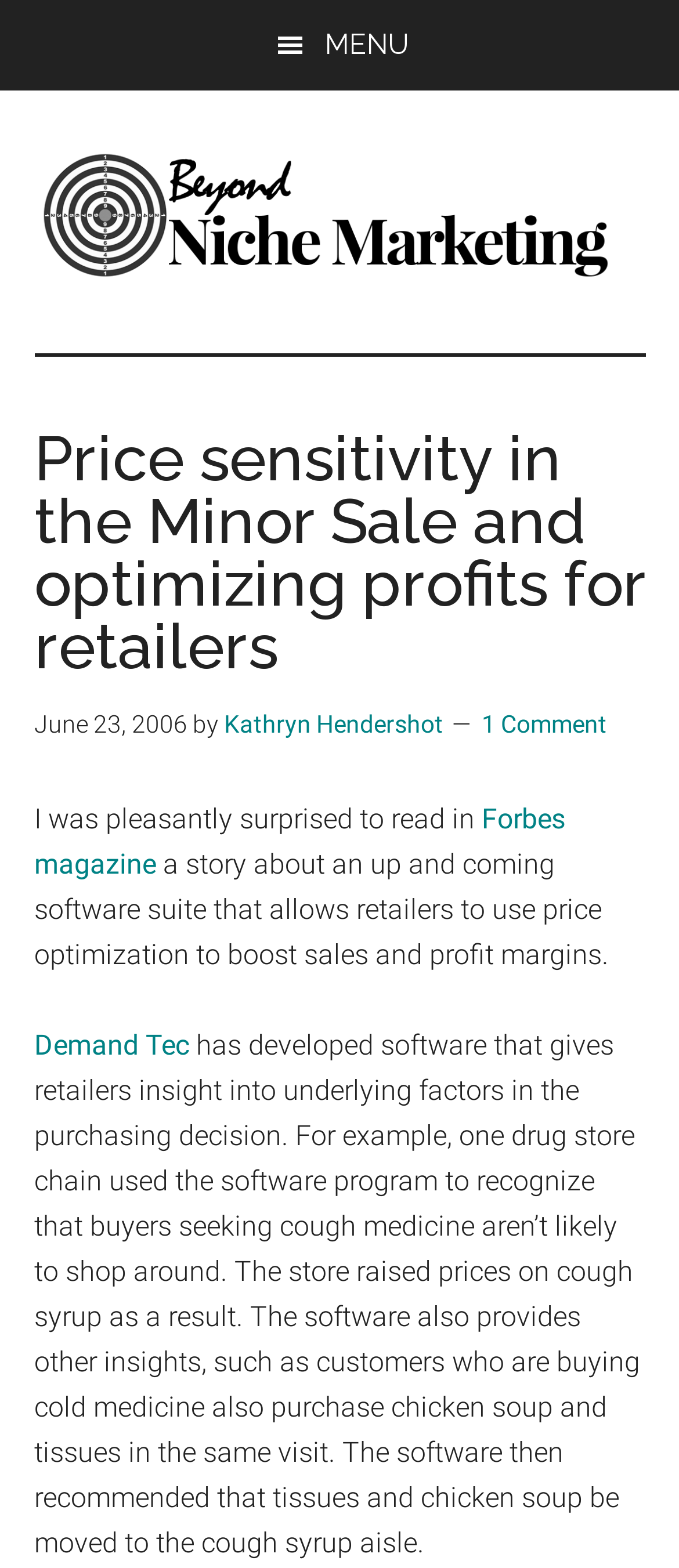Determine which piece of text is the heading of the webpage and provide it.

Price sensitivity in the Minor Sale and optimizing profits for retailers